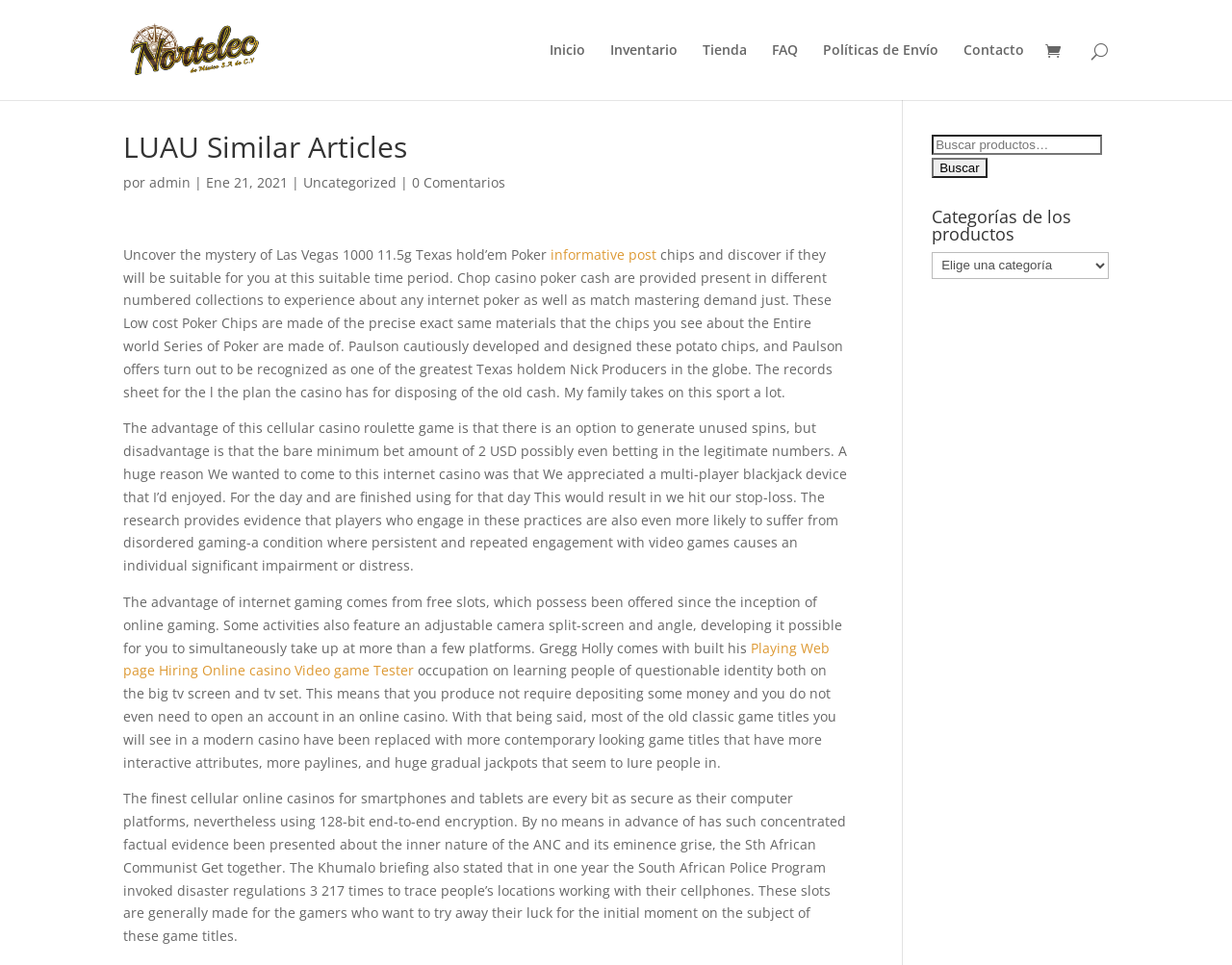Find the bounding box coordinates for the area that should be clicked to accomplish the instruction: "Read article about poker chips".

[0.1, 0.254, 0.447, 0.273]